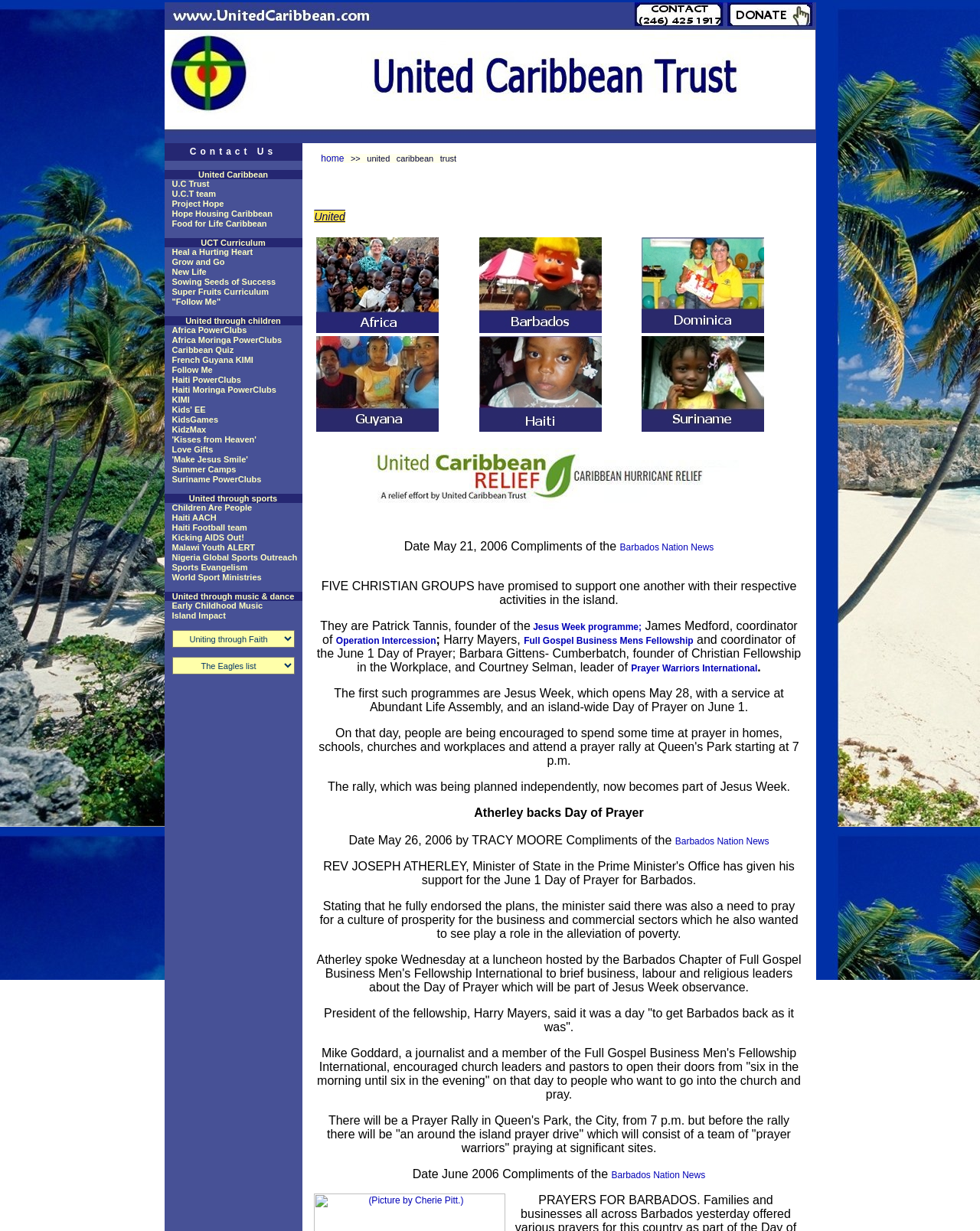Bounding box coordinates should be provided in the format (top-left x, top-left y, bottom-right x, bottom-right y) with all values between 0 and 1. Identify the bounding box for this UI element: Haiti Football team

[0.168, 0.425, 0.308, 0.432]